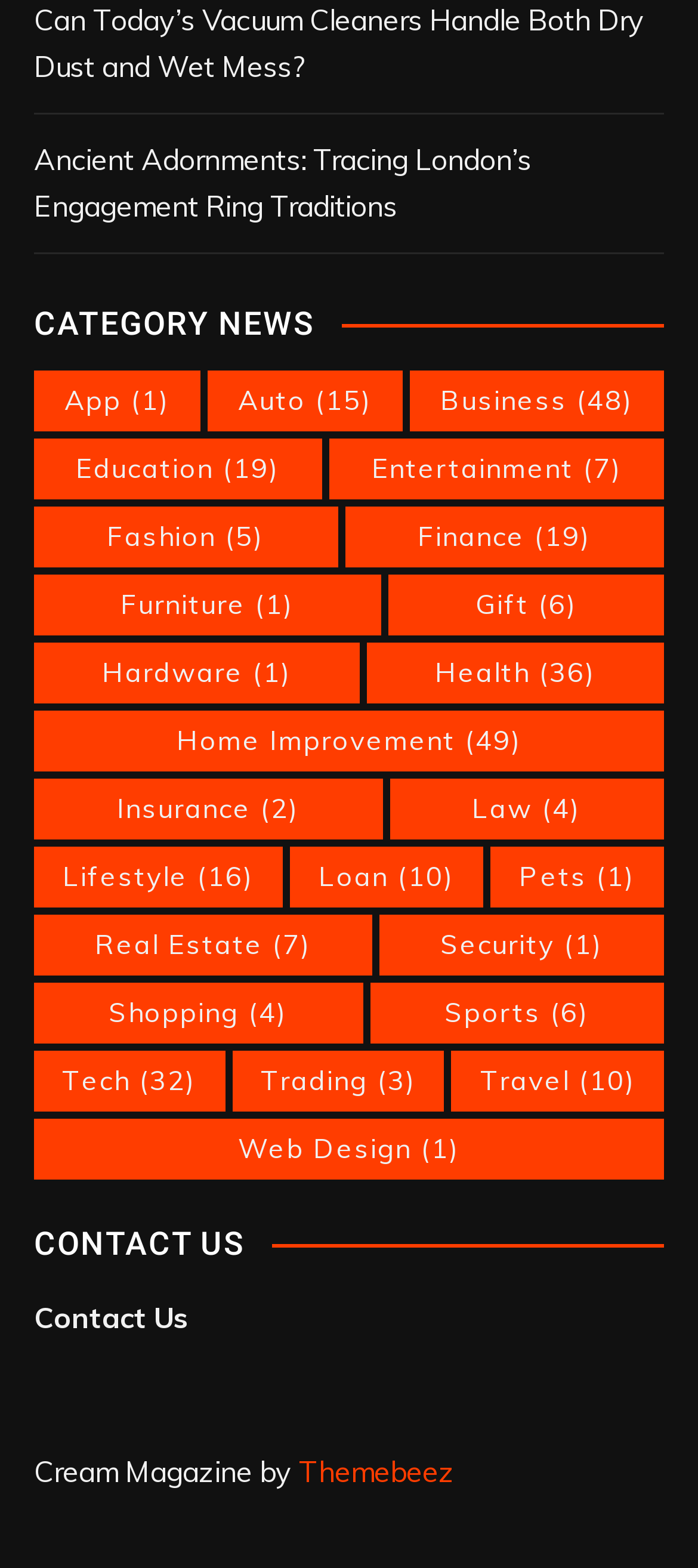Find the bounding box coordinates of the element to click in order to complete the given instruction: "Contact Us."

[0.048, 0.829, 0.272, 0.852]